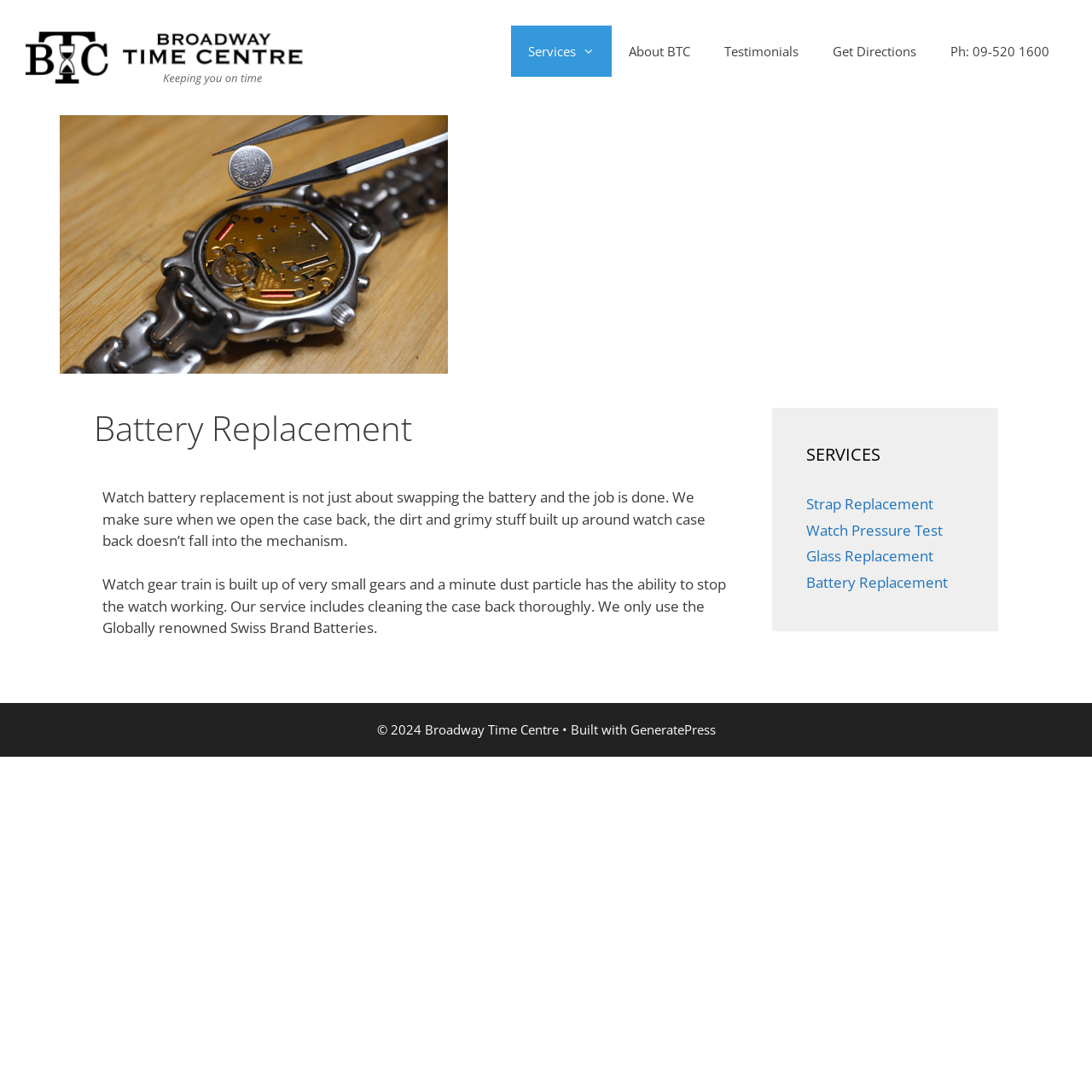Provide the bounding box coordinates of the section that needs to be clicked to accomplish the following instruction: "Check the services offered by Broadway Time Centre."

[0.738, 0.405, 0.883, 0.428]